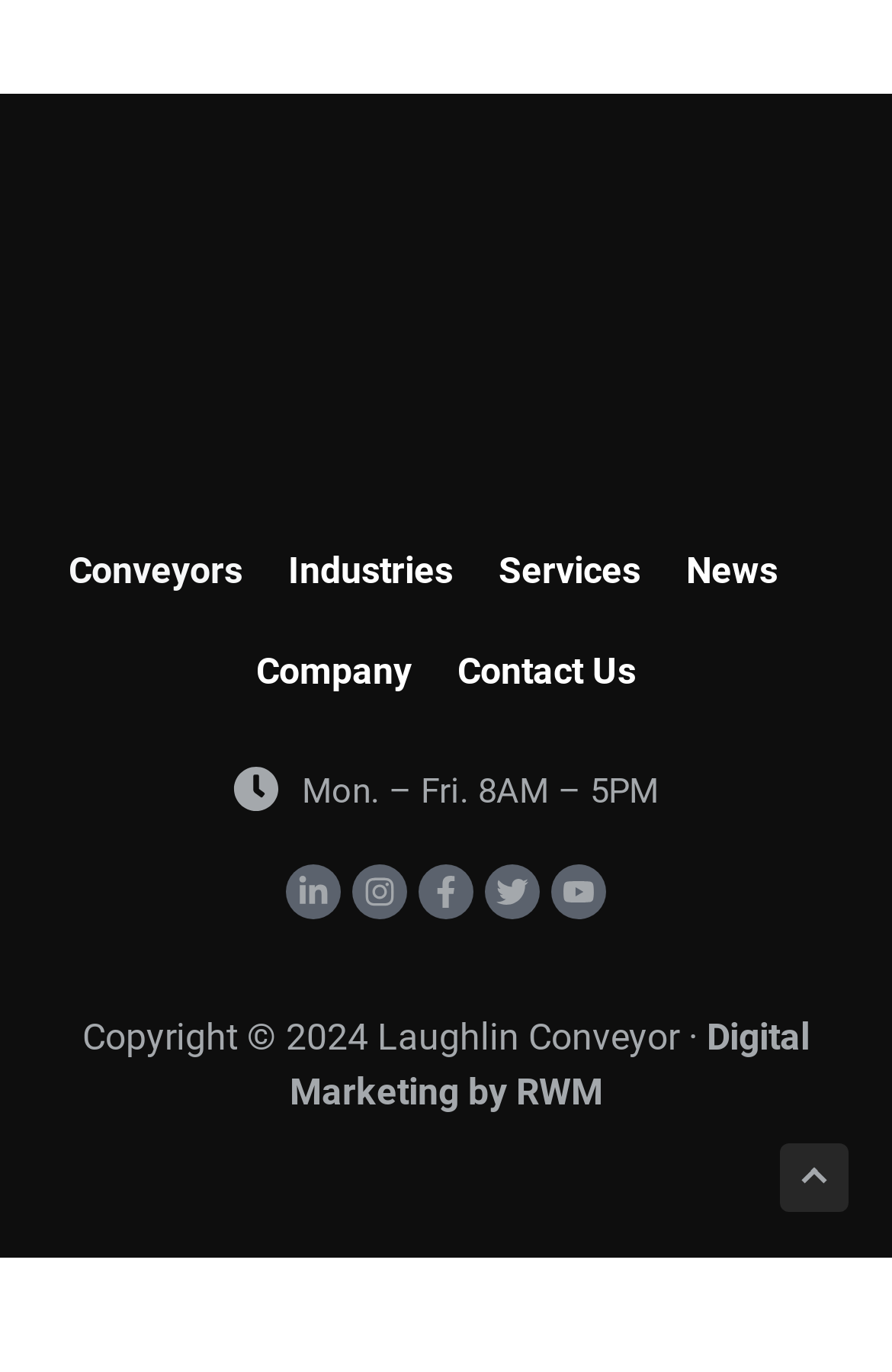Please determine the bounding box coordinates of the element to click in order to execute the following instruction: "Follow Laughlin Conveyor on LinkedIn". The coordinates should be four float numbers between 0 and 1, specified as [left, top, right, bottom].

[0.321, 0.63, 0.382, 0.67]